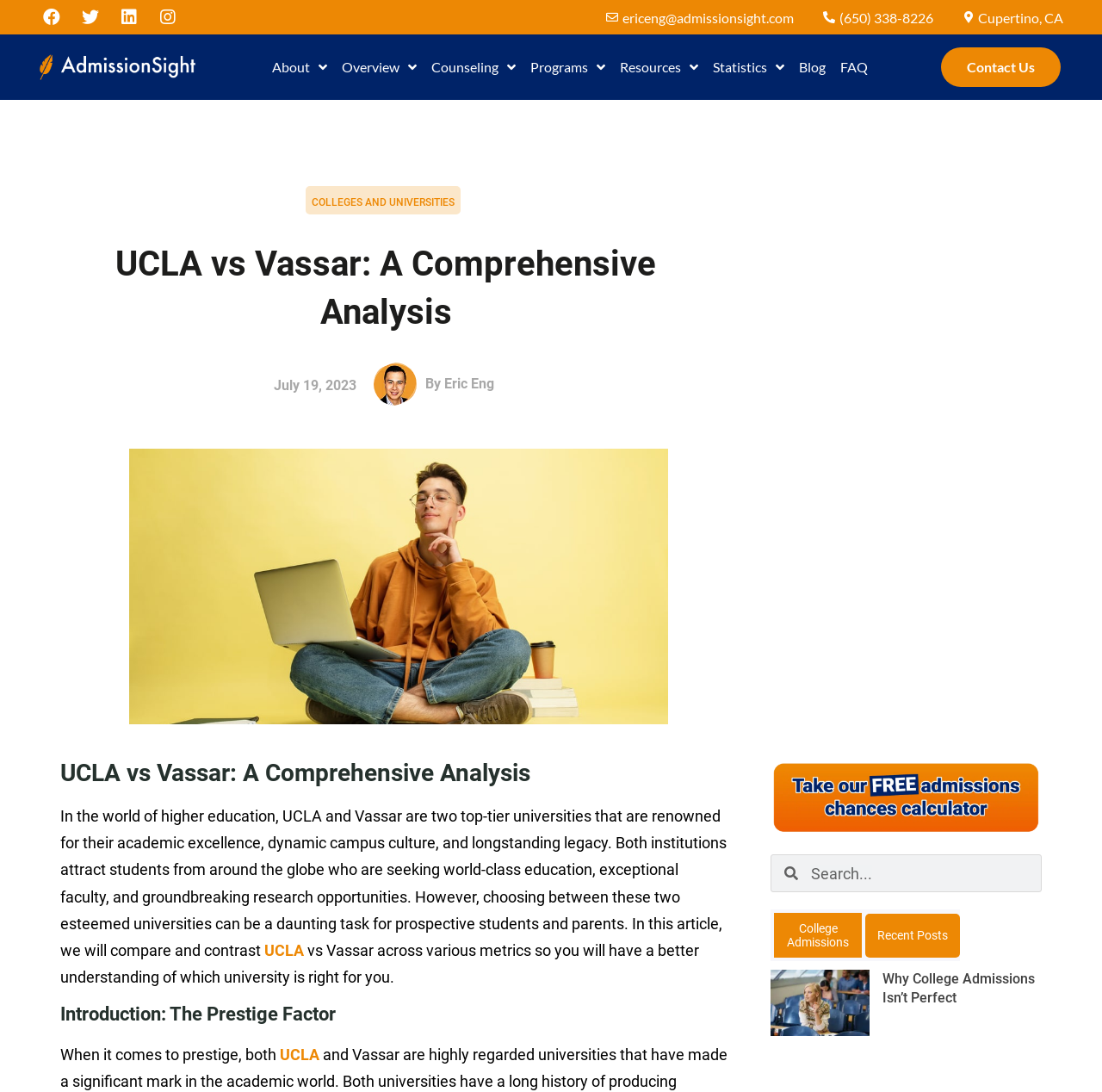Provide your answer in a single word or phrase: 
What is the topic of the article?

UCLA vs Vassar